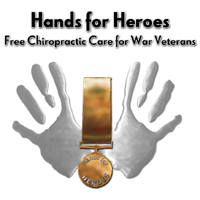What is symbolized by the two stylized hand prints?
Answer the question based on the image using a single word or a brief phrase.

Care and support